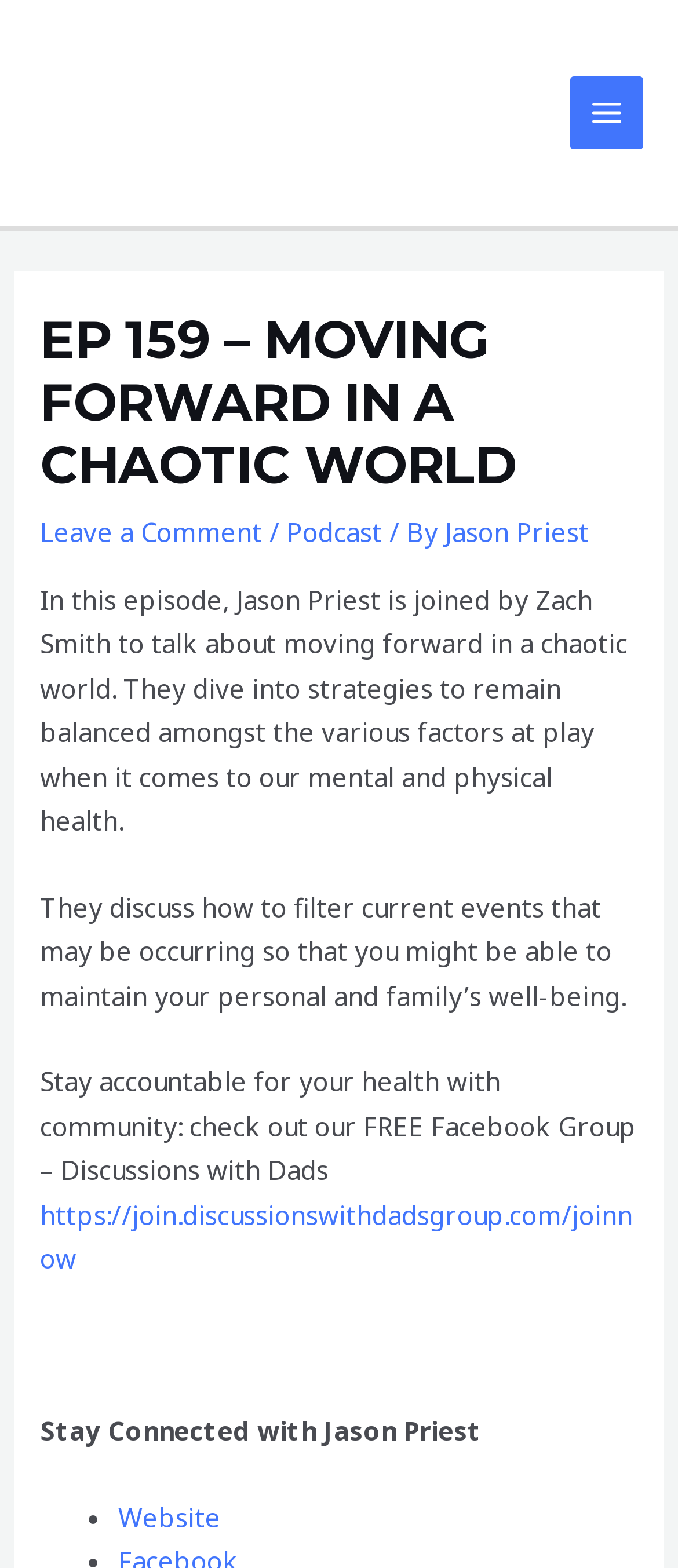Using the description "https://join.discussionswithdadsgroup.com/joinnow", predict the bounding box of the relevant HTML element.

[0.059, 0.76, 0.934, 0.81]